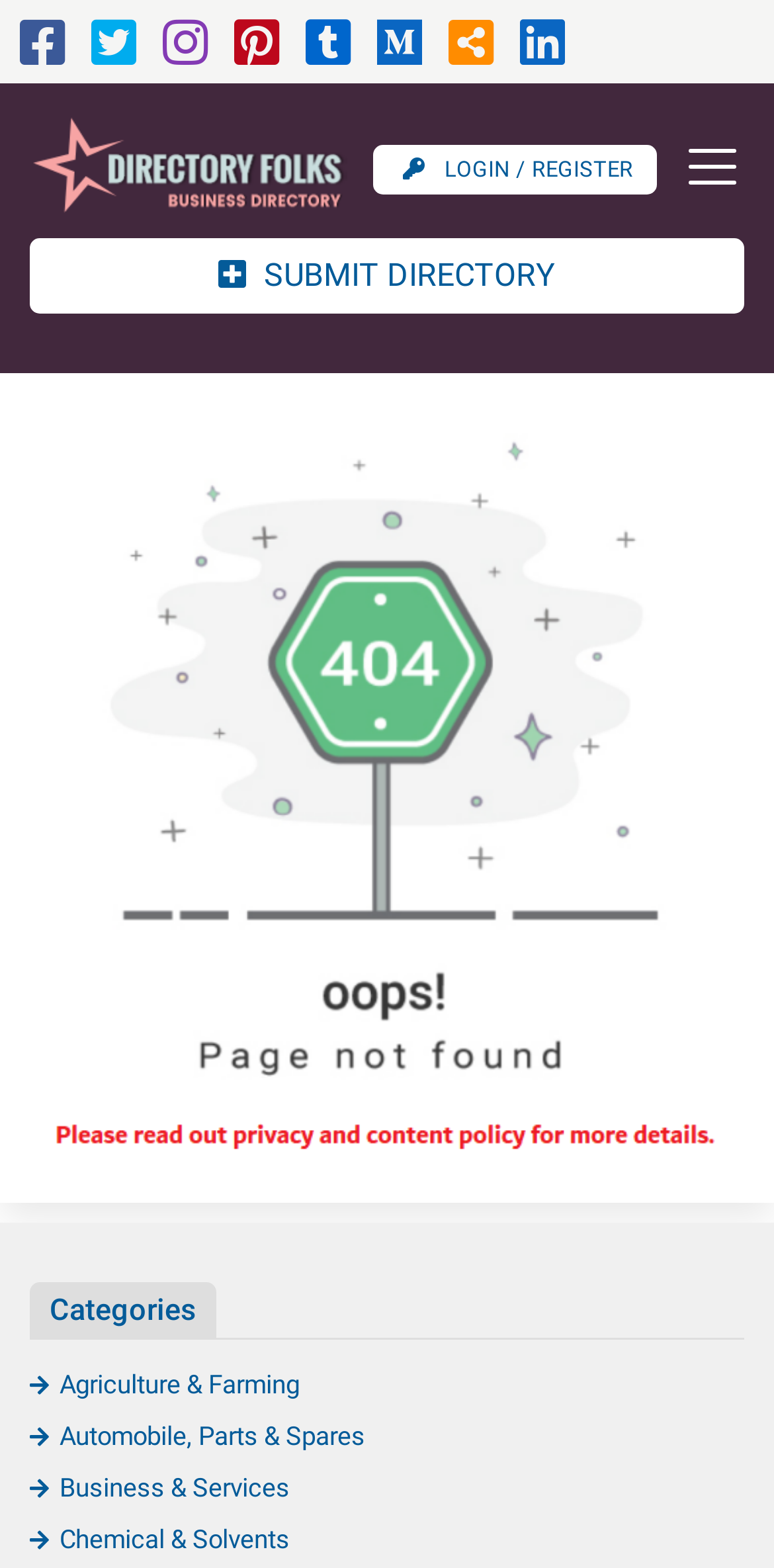Please answer the following question using a single word or phrase: 
How many social media links are available?

8